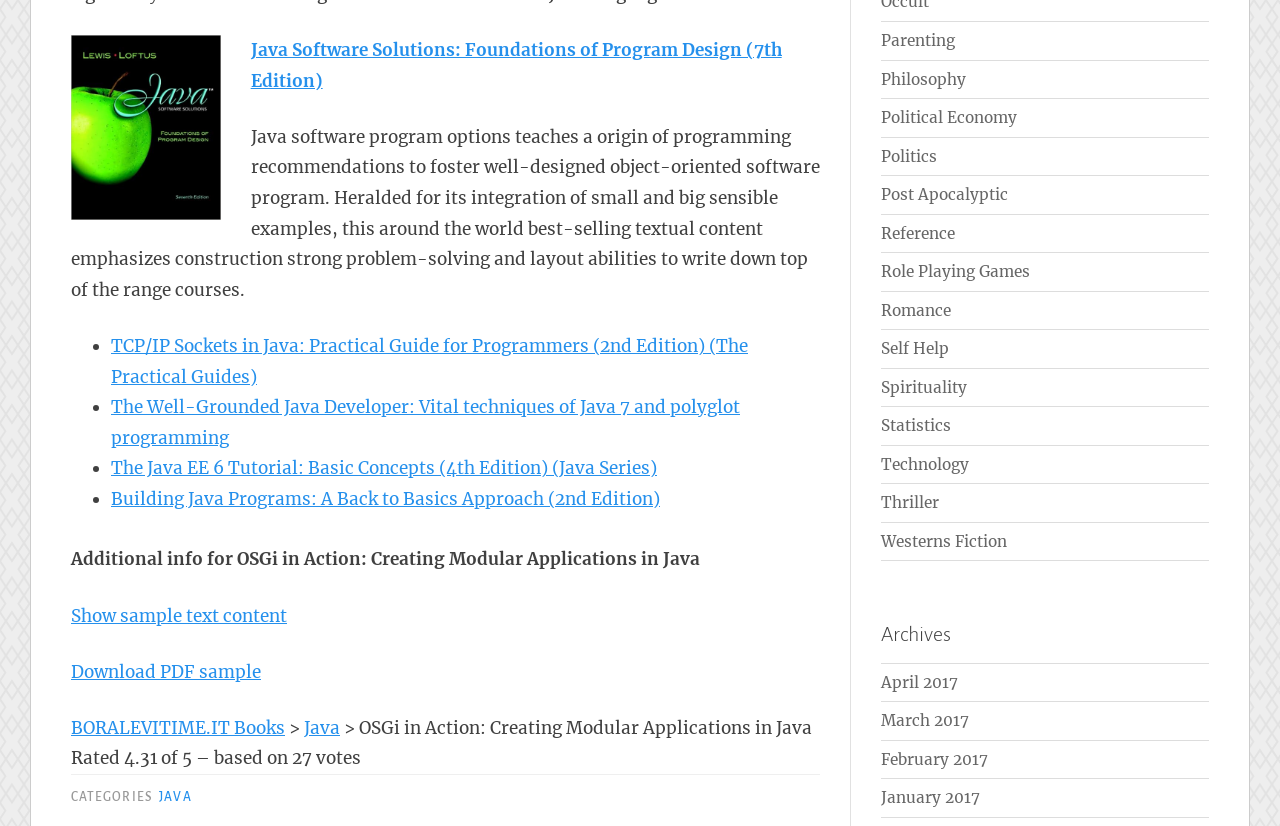What are the categories listed at the bottom of the page?
Give a one-word or short-phrase answer derived from the screenshot.

JAVA, etc.